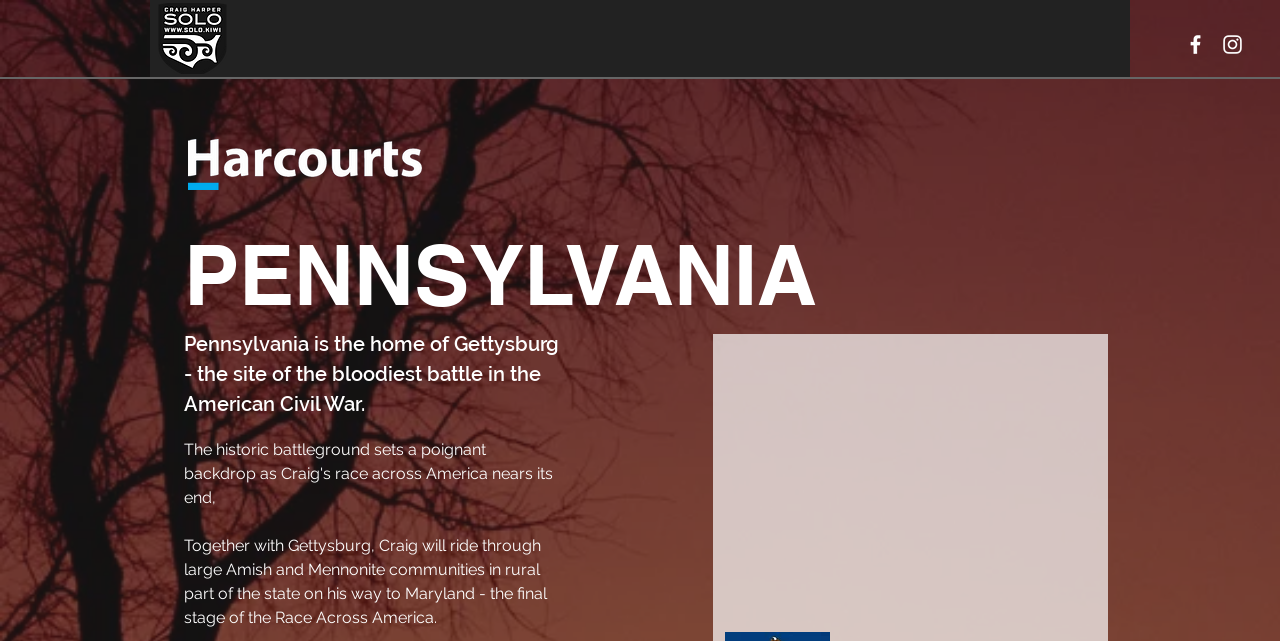Generate an in-depth caption that captures all aspects of the webpage.

The webpage is about Craig Harper, a Kiwi cyclist, and his participation in the Race Across America. At the top right corner, there is a social bar with links to follow SOLO on Facebook and Instagram, each accompanied by an image. Below the social bar, there is a prominent image of Craig Harper.

On the top left side, there is a navigation menu with links to various pages, including RAAM 2019, SOLO.kiwi Stretch Classes, SOLO.kiwi Mentor, The Long White Ride 2017, About Craig, and Contact. The menu also features a logo of Harcourts, a real estate company.

The main content of the webpage is divided into two sections. The first section has a heading "PENNSYLVANIA" and a brief description of Gettysburg, the site of the bloodiest battle in the American Civil War. The second section describes Craig's ride through Pennsylvania, mentioning that he will pass through large Amish and Mennonite communities in rural areas on his way to Maryland, the final stage of the Race Across America.